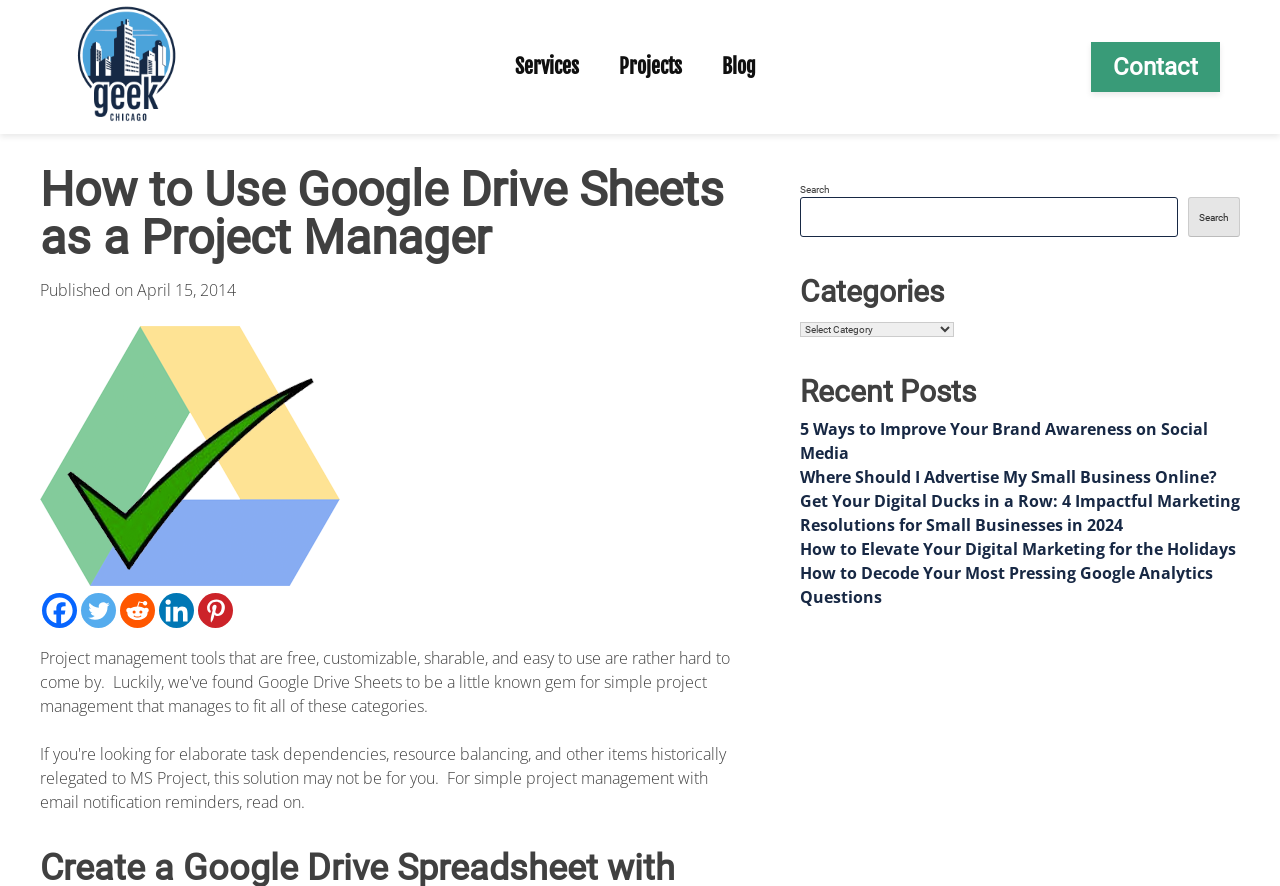What is the purpose of the search box?
Refer to the screenshot and deliver a thorough answer to the question presented.

I inferred the purpose of the search box by looking at its location and the surrounding elements. The search box is located near the top of the webpage, and there is a 'Search' button next to it. This suggests that the search box is meant to be used to search the website for specific content.